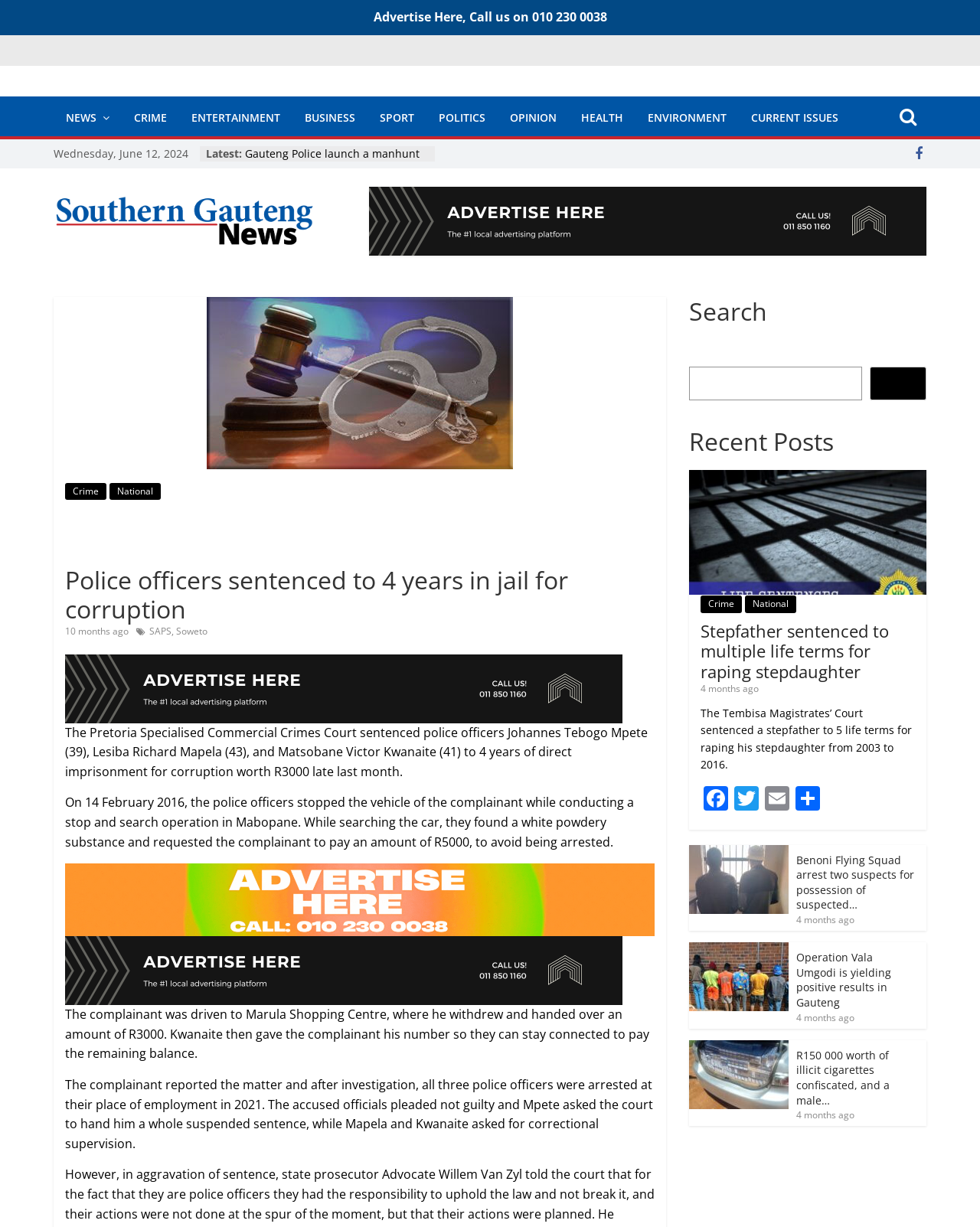Predict the bounding box of the UI element that fits this description: "Current Issues".

[0.779, 0.081, 0.898, 0.111]